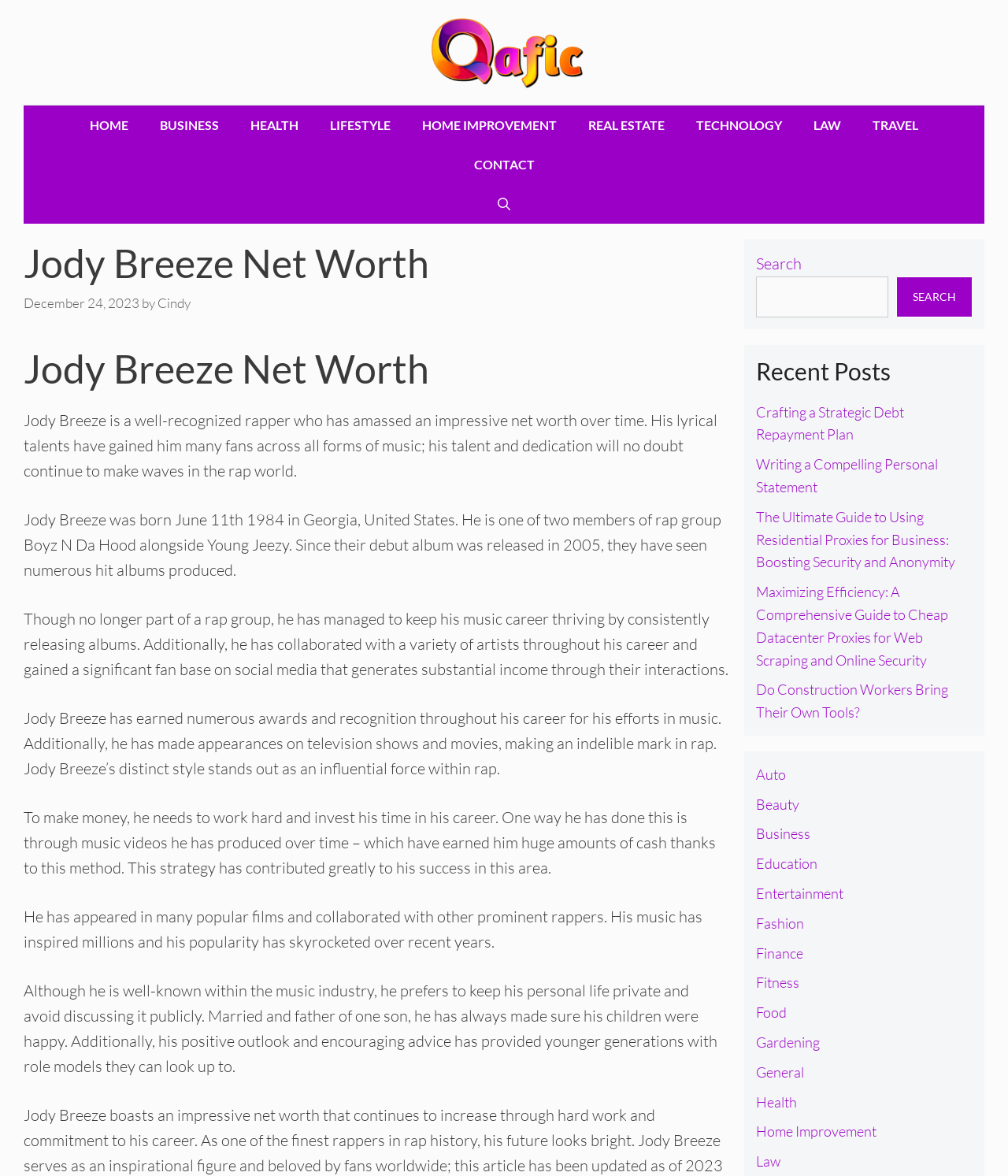Can you find and generate the webpage's heading?

Jody Breeze Net Worth